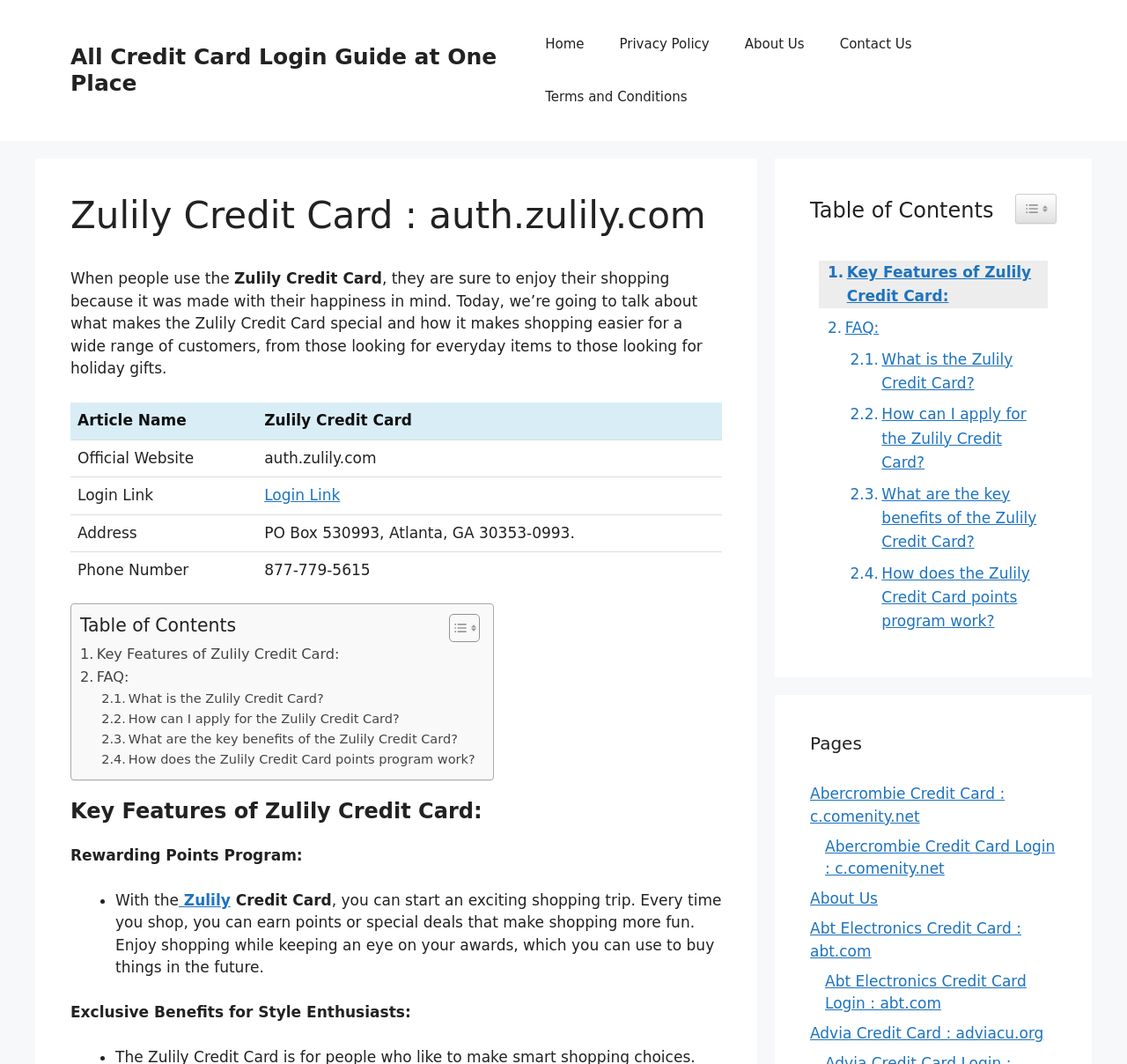Determine the webpage's heading and output its text content.

Zulily Credit Card : auth.zulily.com